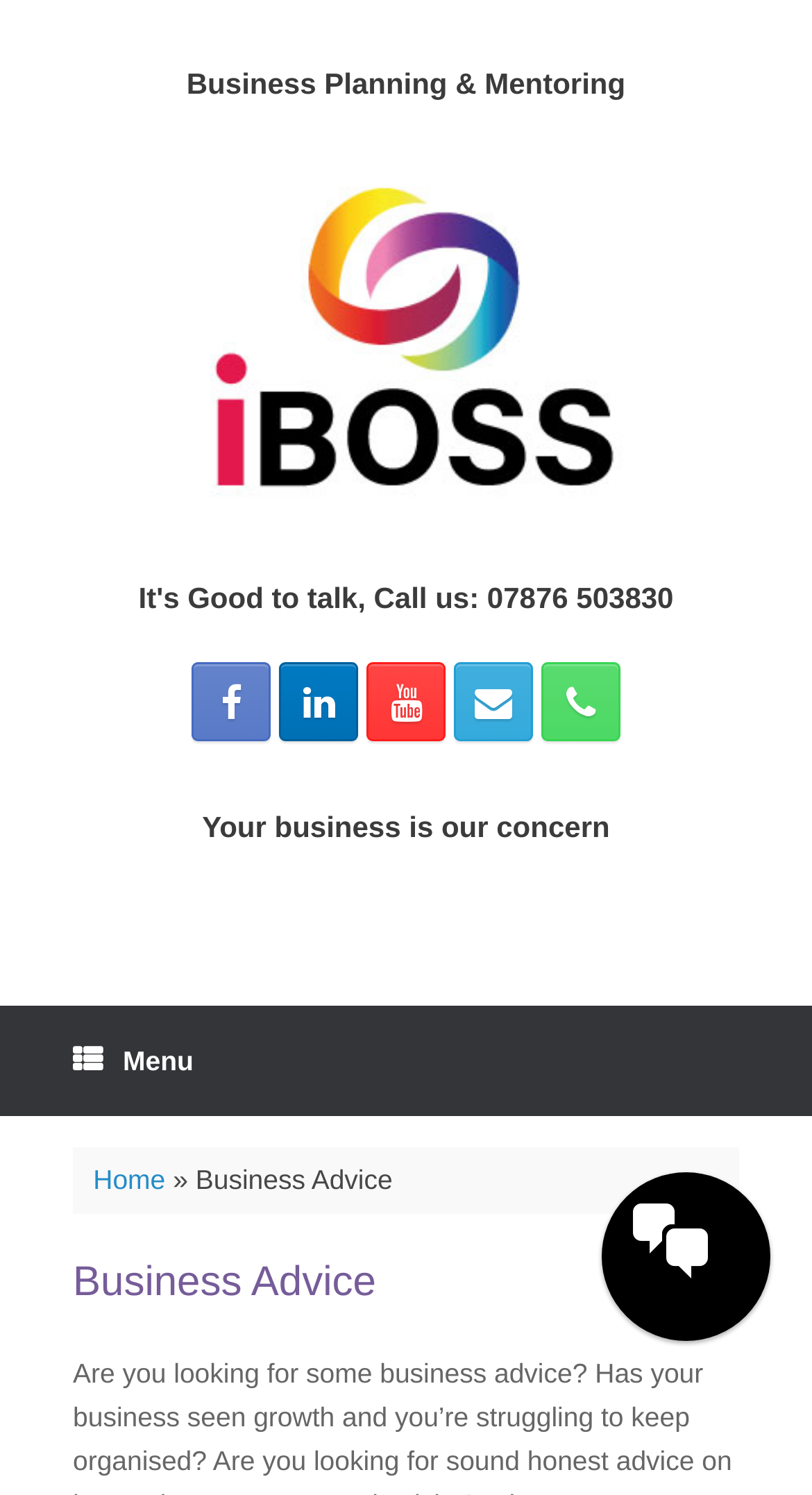Using the element description provided, determine the bounding box coordinates in the format (top-left x, top-left y, bottom-right x, bottom-right y). Ensure that all values are floating point numbers between 0 and 1. Element description: parent_node: Business Planning & Mentoring

[0.179, 0.327, 0.821, 0.348]